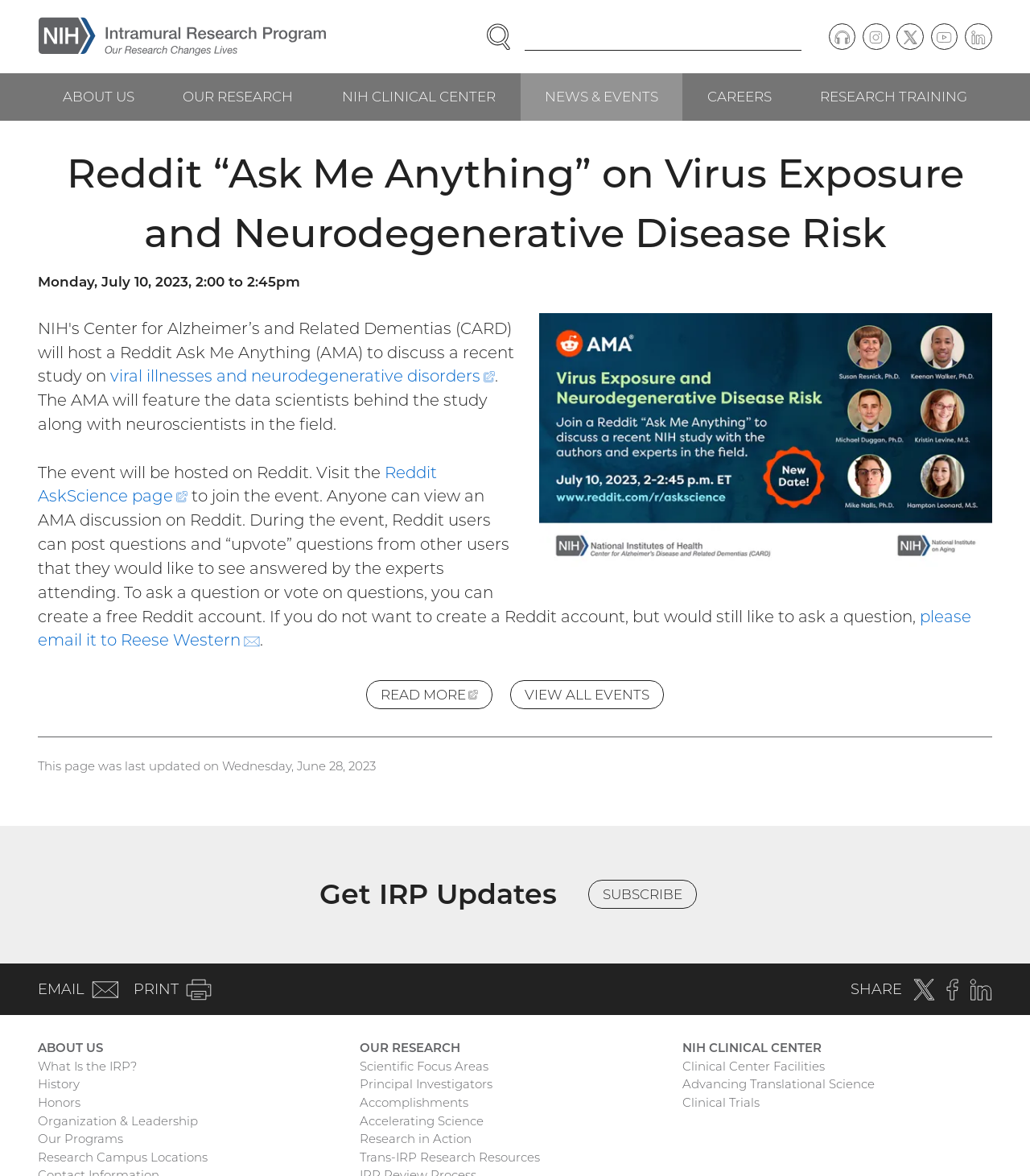How many navigation links are in the main navigation?
Refer to the image and respond with a one-word or short-phrase answer.

6